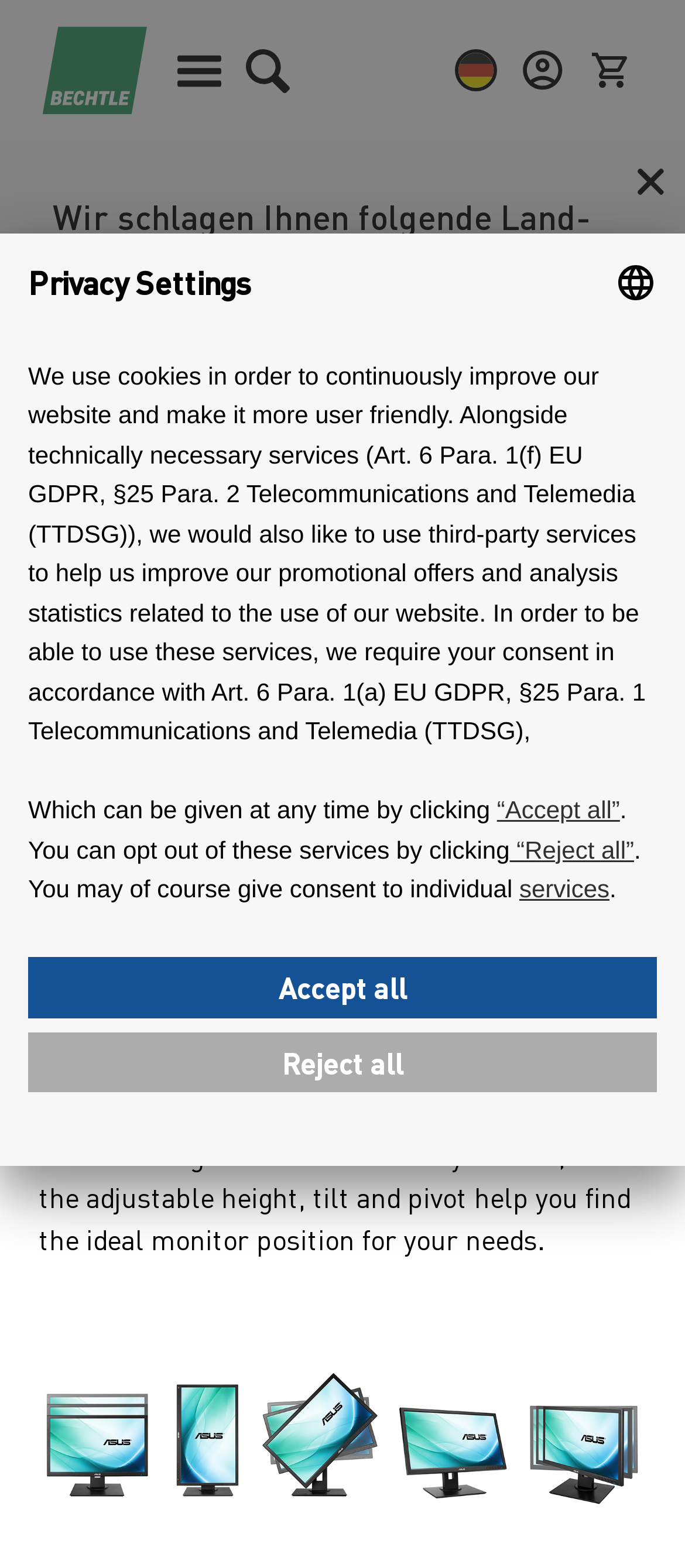Identify the bounding box for the UI element described as: "Legal note". The coordinates should be four float numbers between 0 and 1, i.e., [left, top, right, bottom].

[0.282, 0.71, 0.444, 0.732]